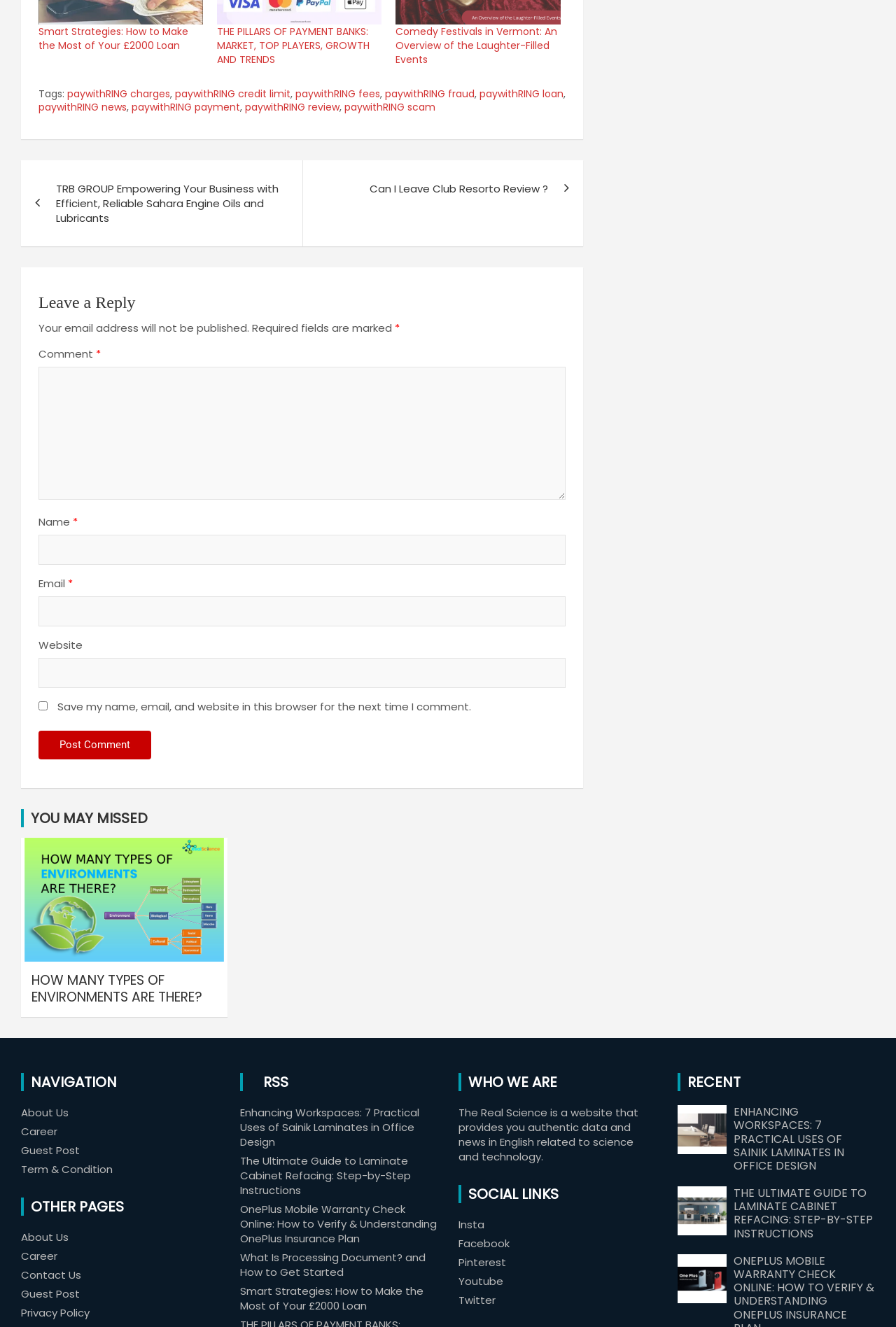Find the bounding box coordinates of the clickable region needed to perform the following instruction: "Click the 'Post Comment' button". The coordinates should be provided as four float numbers between 0 and 1, i.e., [left, top, right, bottom].

[0.043, 0.551, 0.169, 0.572]